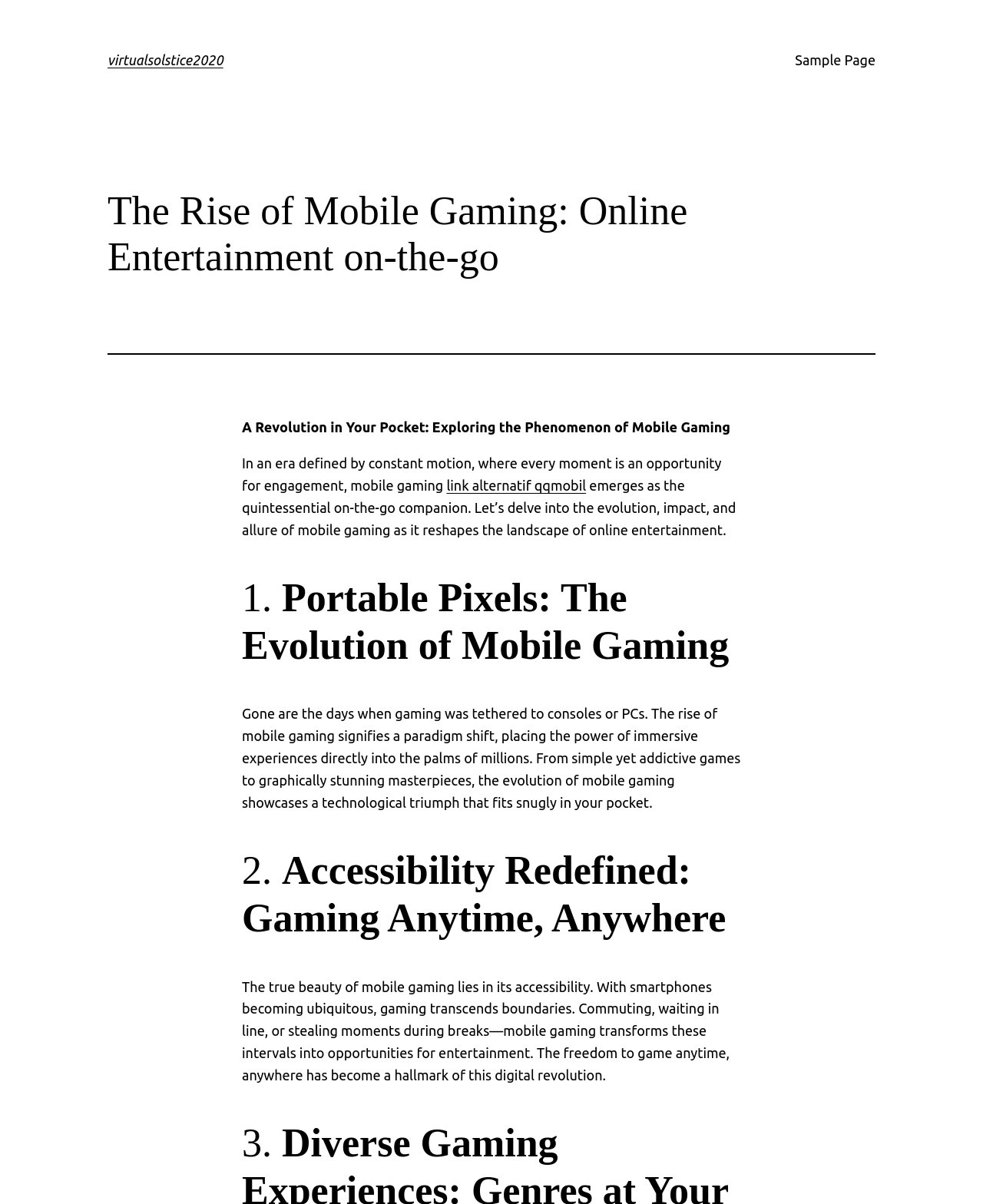What is the main topic of this webpage?
Answer the question with as much detail as you can, using the image as a reference.

Based on the webpage content, the main topic is about the rise and evolution of mobile gaming, its impact, and its accessibility.